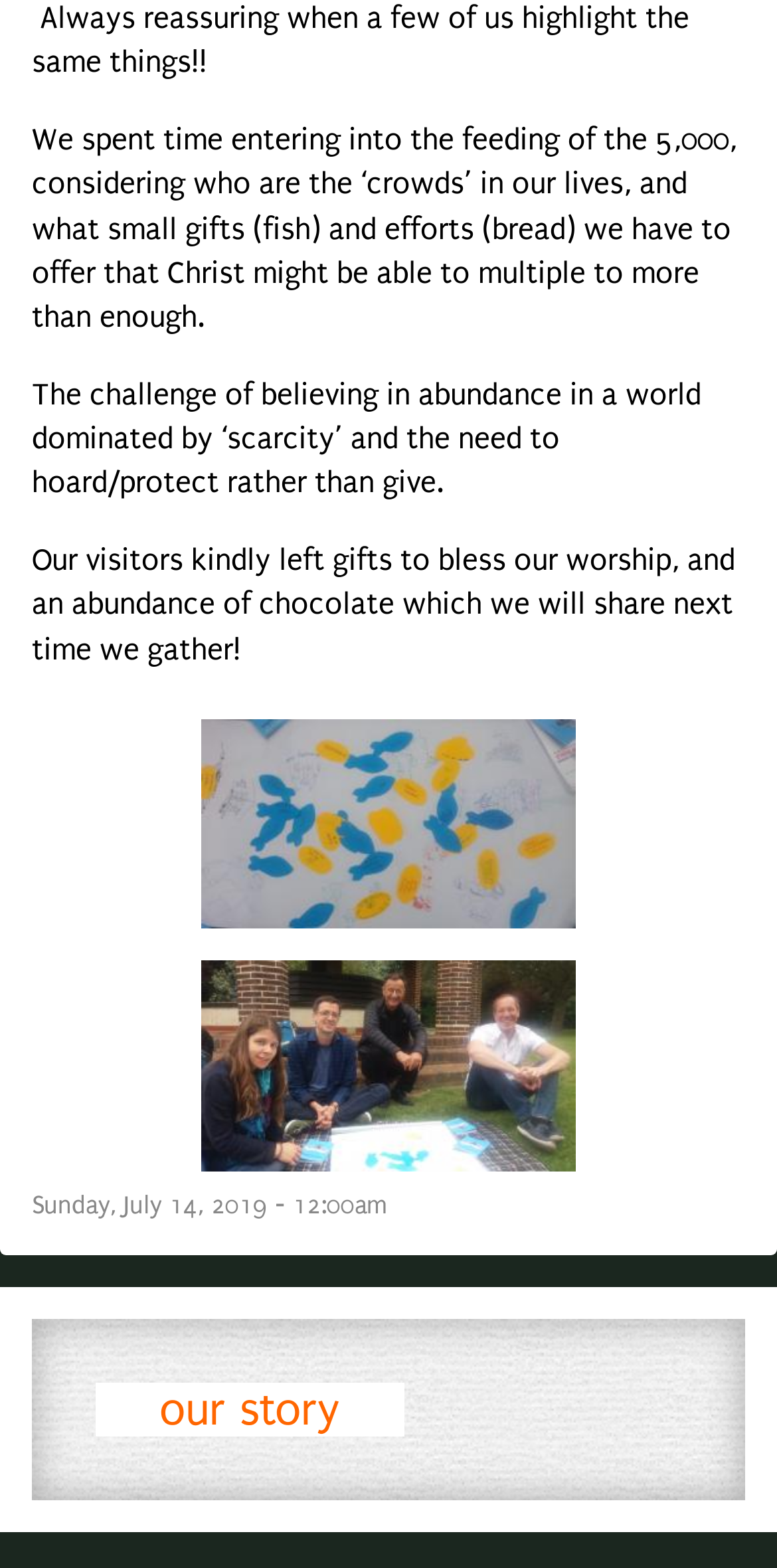Refer to the image and provide a thorough answer to this question:
What was left by the visitors?

According to the third StaticText element, the visitors 'kindly left gifts to bless our worship, and an abundance of chocolate which we will share next time we gather!'